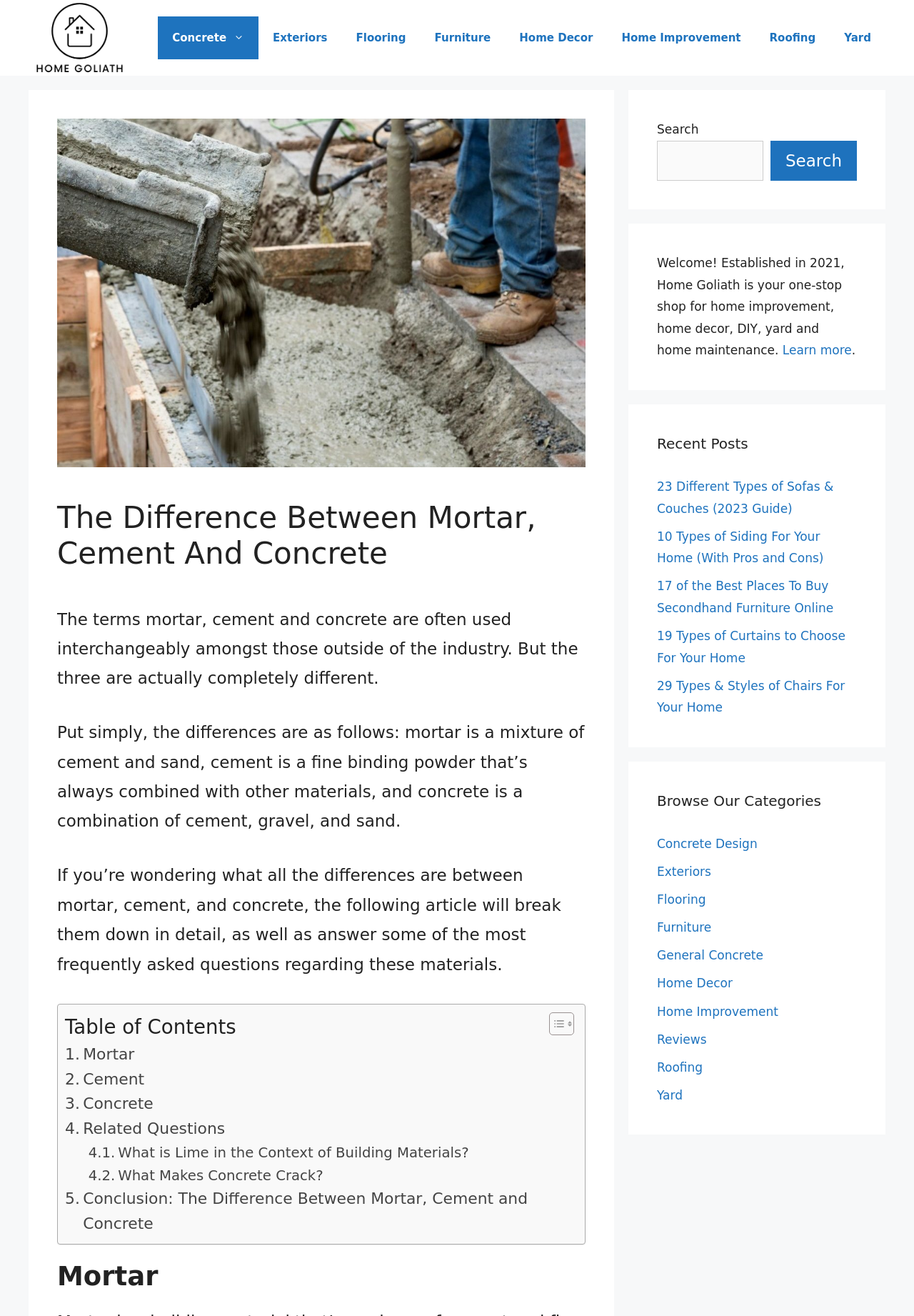Provide the bounding box coordinates for the UI element described in this sentence: "Concrete Design". The coordinates should be four float values between 0 and 1, i.e., [left, top, right, bottom].

[0.719, 0.636, 0.829, 0.647]